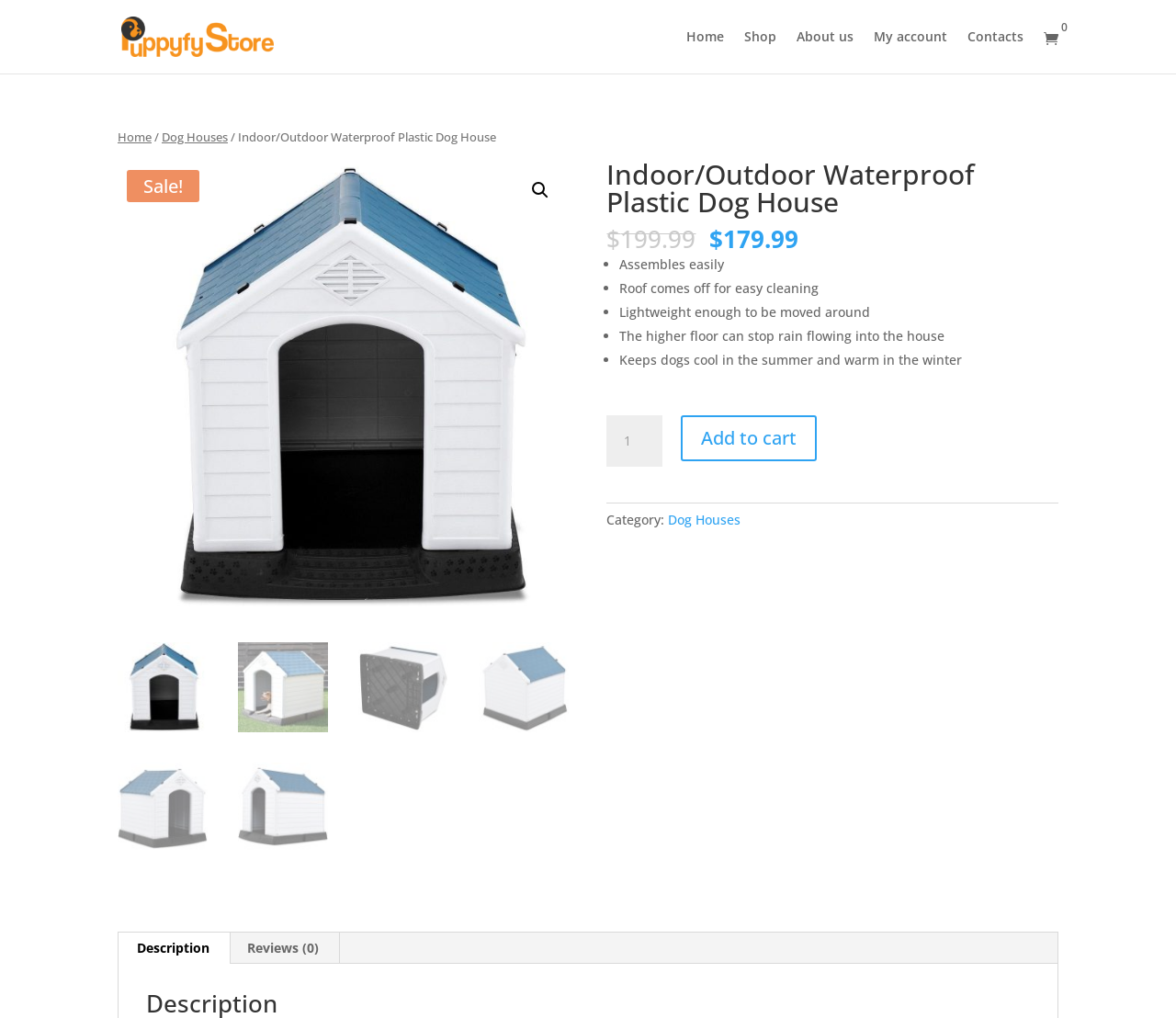What is the current price of the dog house?
Please provide a comprehensive answer based on the information in the image.

I found the current price of the dog house by looking at the text 'Current price is: $179.99.' which is located below the original price.